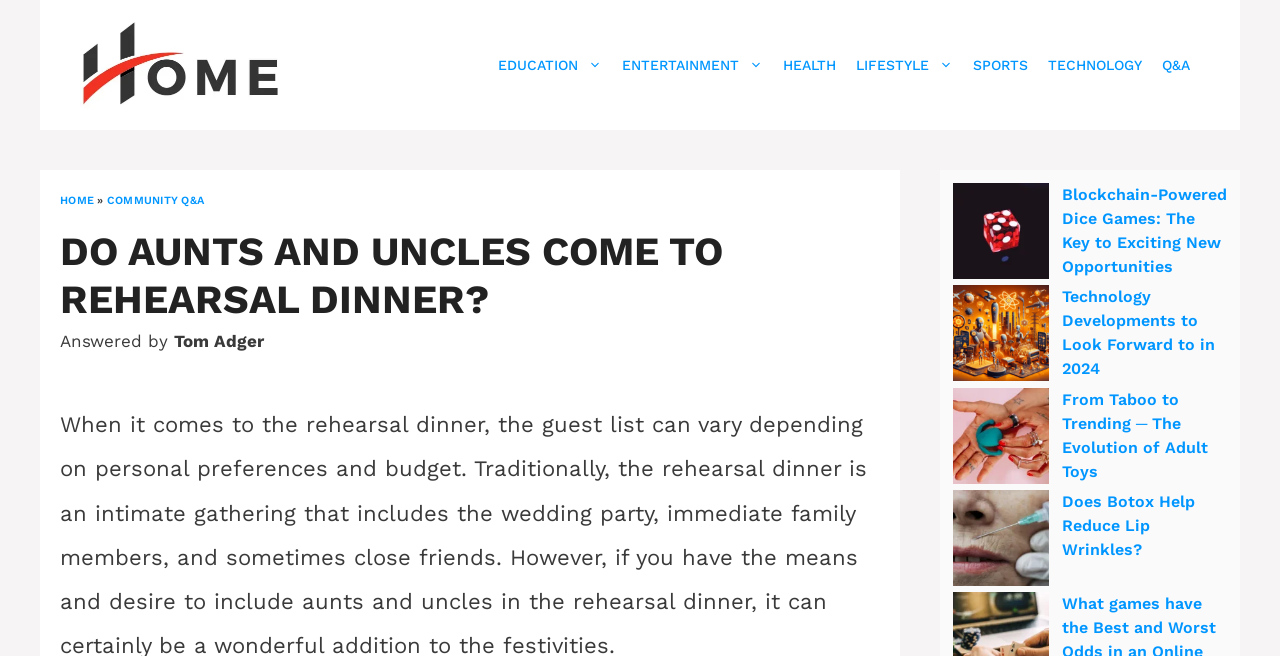What is the topic of the current Q&A?
Based on the screenshot, provide a one-word or short-phrase response.

Rehearsal dinner